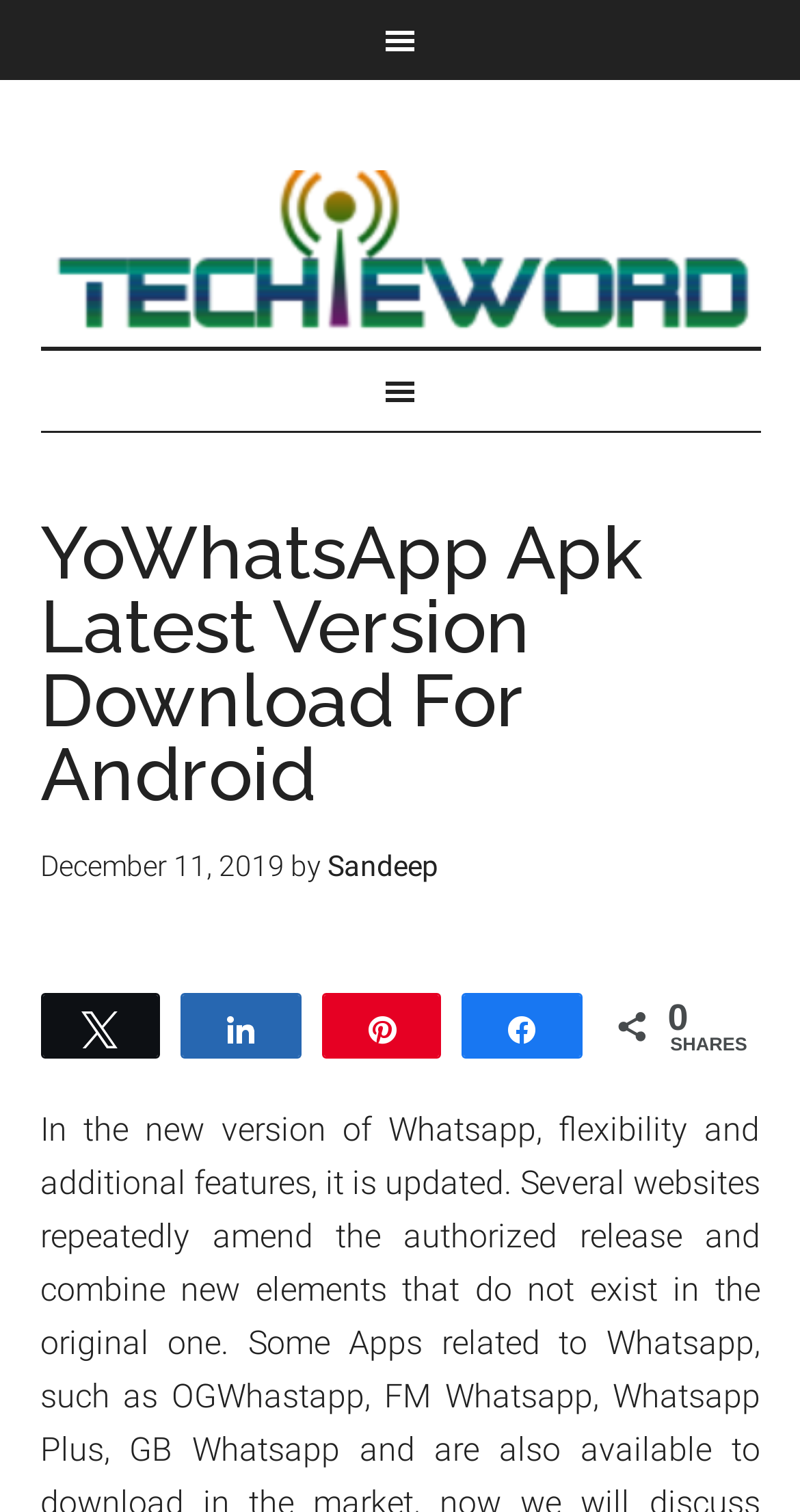What is the author of the article?
From the details in the image, provide a complete and detailed answer to the question.

I found the author of the article by looking at the link element in the header section, which contains the text 'Sandeep'.